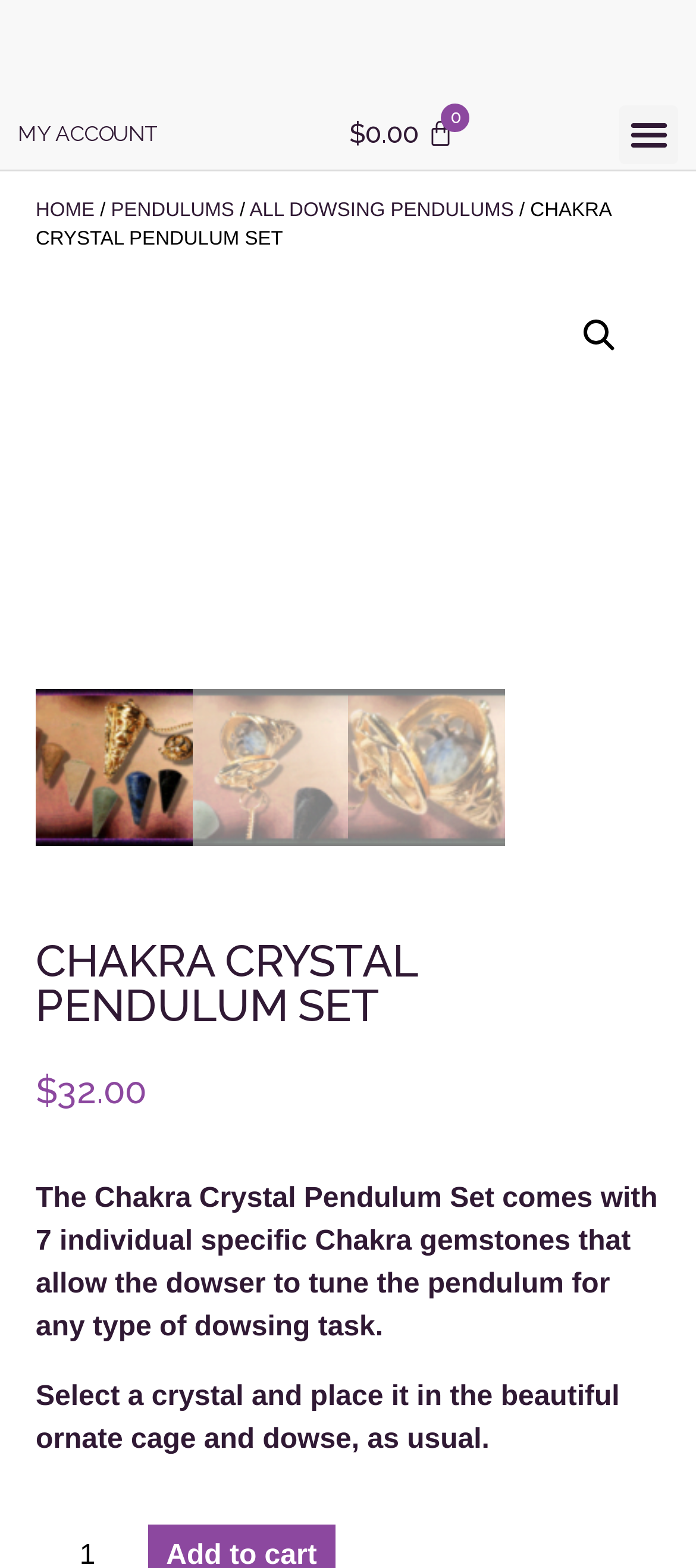Please provide the bounding box coordinates in the format (top-left x, top-left y, bottom-right x, bottom-right y). Remember, all values are floating point numbers between 0 and 1. What is the bounding box coordinate of the region described as: MY ACCOUNT

[0.026, 0.075, 0.226, 0.096]